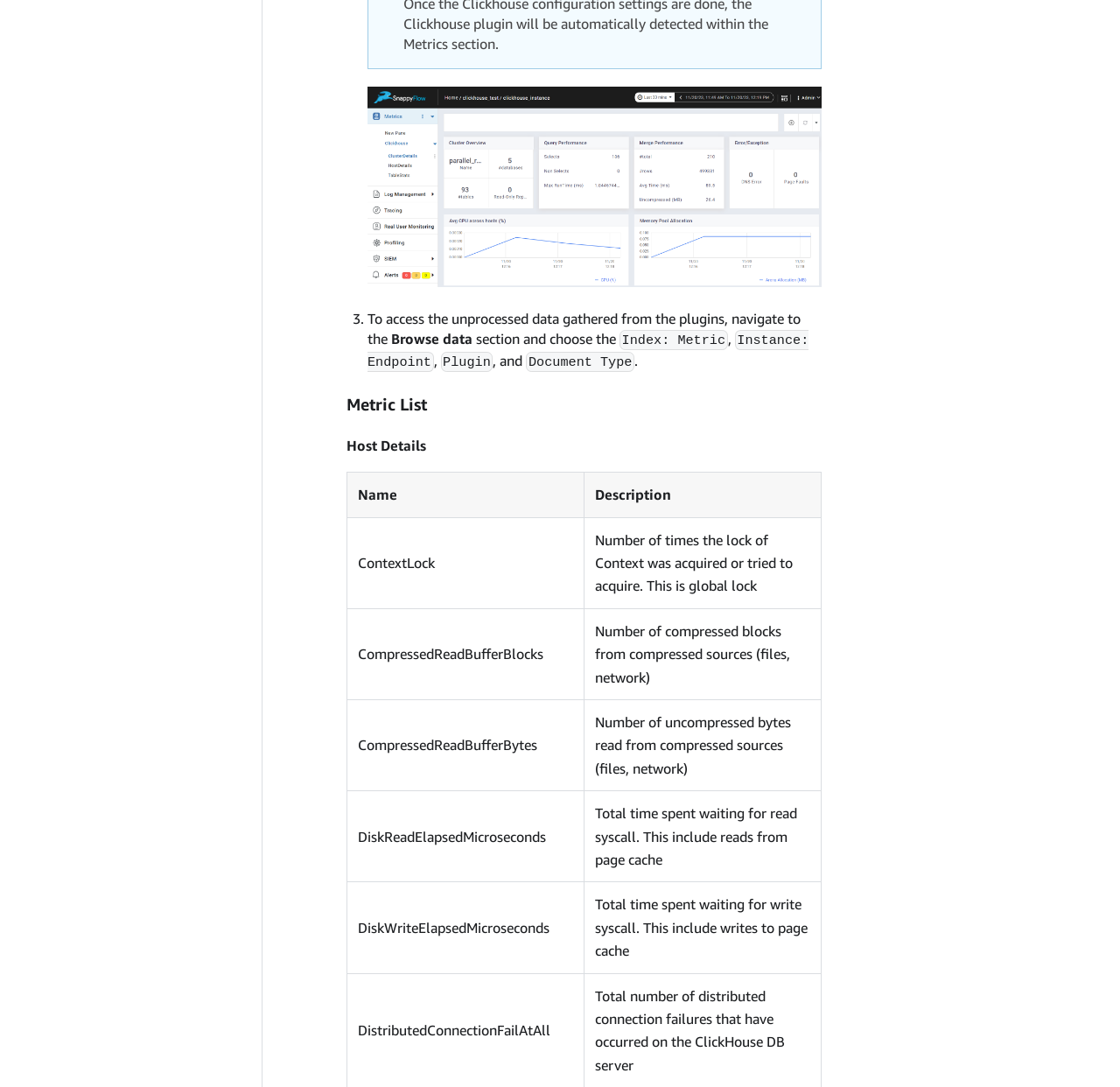Reply to the question below using a single word or brief phrase:
What is the first column header in the table?

Name